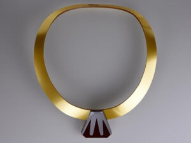Can you give a detailed response to the following question using the information from the image? What shape is the pendant reminiscent of?

The caption states that the pendant has a shape 'reminiscent of a stylized mountain', suggesting that the pendant's shape is inspired by a mountain.